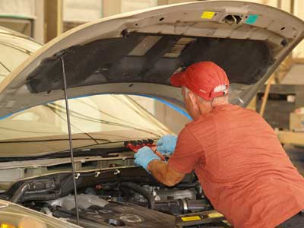Review the image closely and give a comprehensive answer to the question: What is the primary focus of the technician's work?

The technician is primarily focused on adjusting or repairing the windshield setting system, which is a critical component in auto glass replacement, as evident from their careful handling of tools and attention to the system.